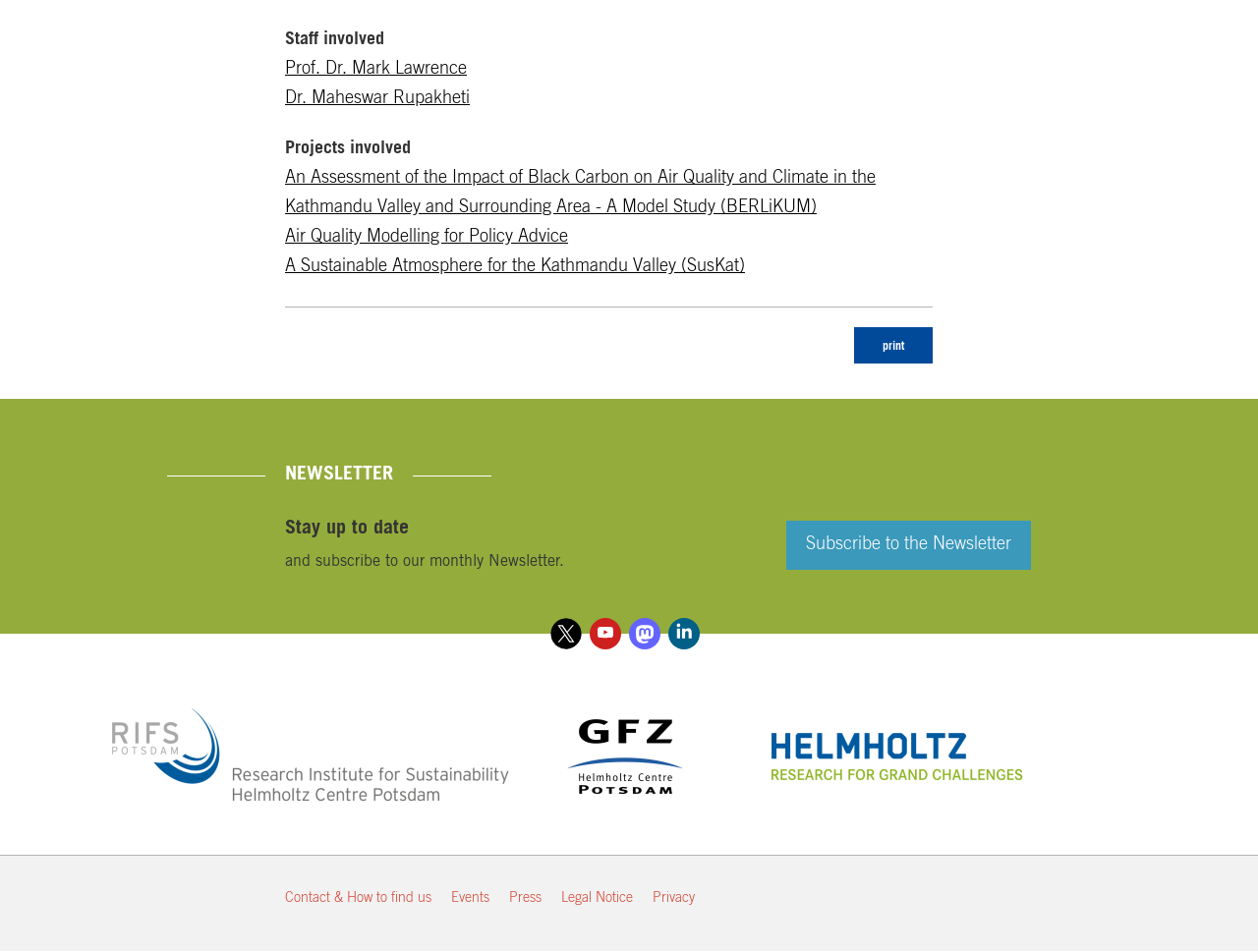What is the purpose of the button at the top right corner?
Using the image as a reference, answer with just one word or a short phrase.

print